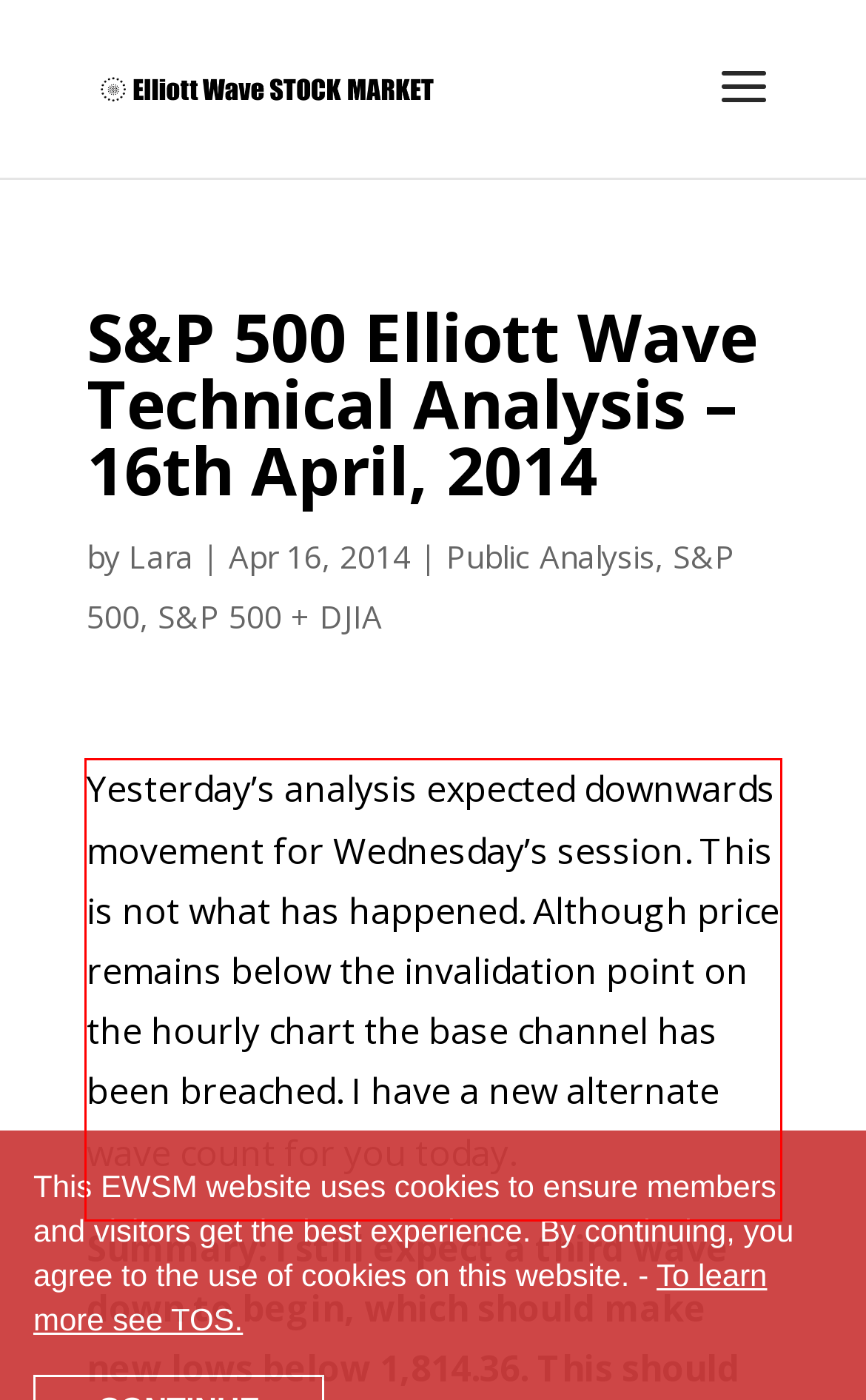Please extract the text content from the UI element enclosed by the red rectangle in the screenshot.

Yesterday’s analysis expected downwards movement for Wednesday’s session. This is not what has happened. Although price remains below the invalidation point on the hourly chart the base channel has been breached. I have a new alternate wave count for you today.